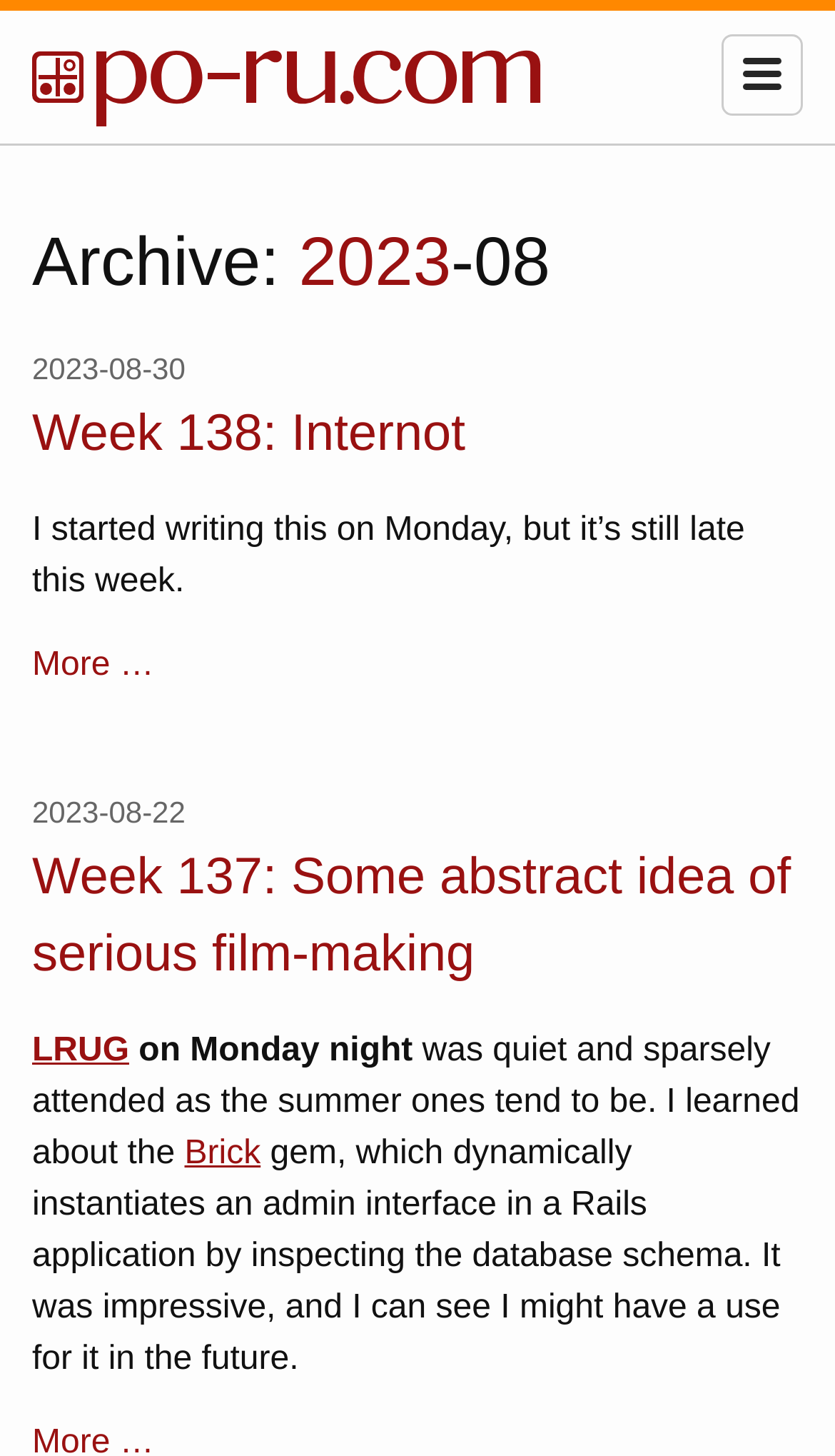Extract the bounding box for the UI element that matches this description: "2023".

[0.358, 0.153, 0.54, 0.206]